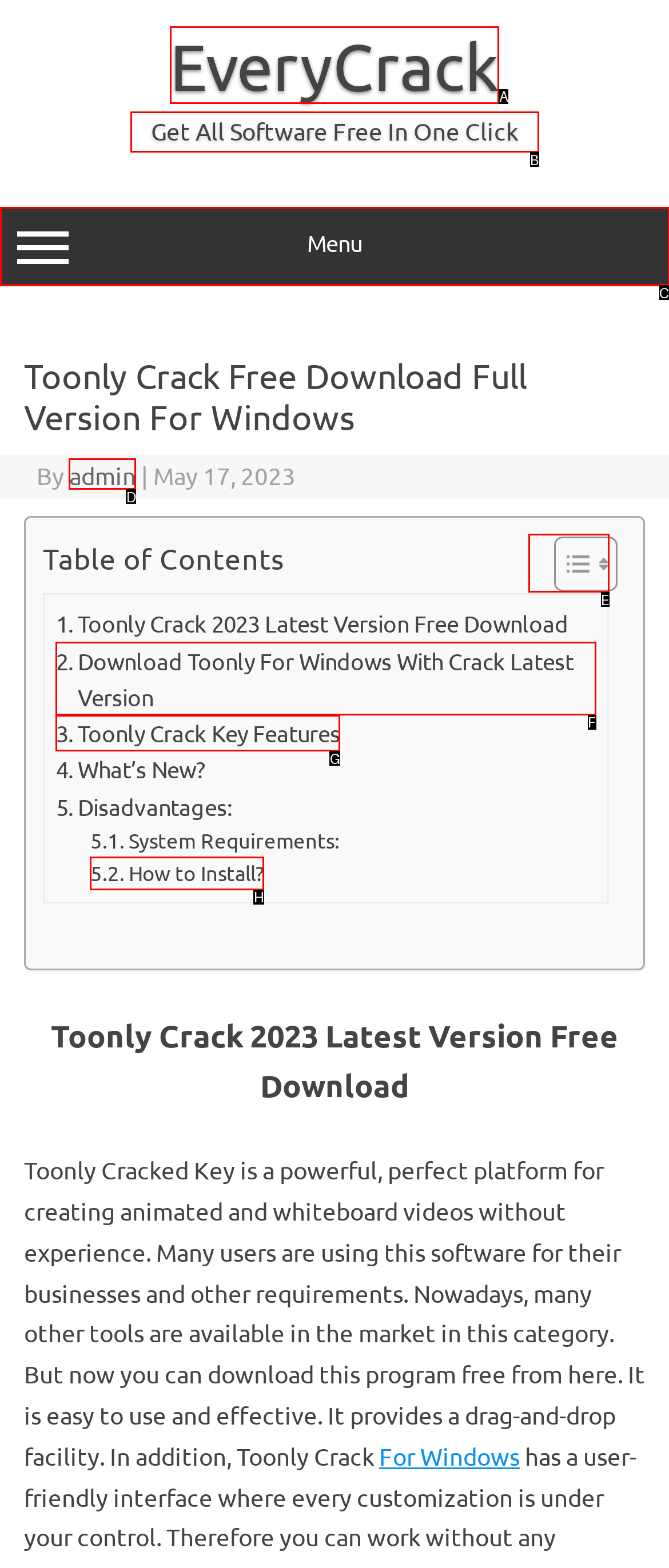Decide which UI element to click to accomplish the task: Click on the 'EveryCrack' link
Respond with the corresponding option letter.

A